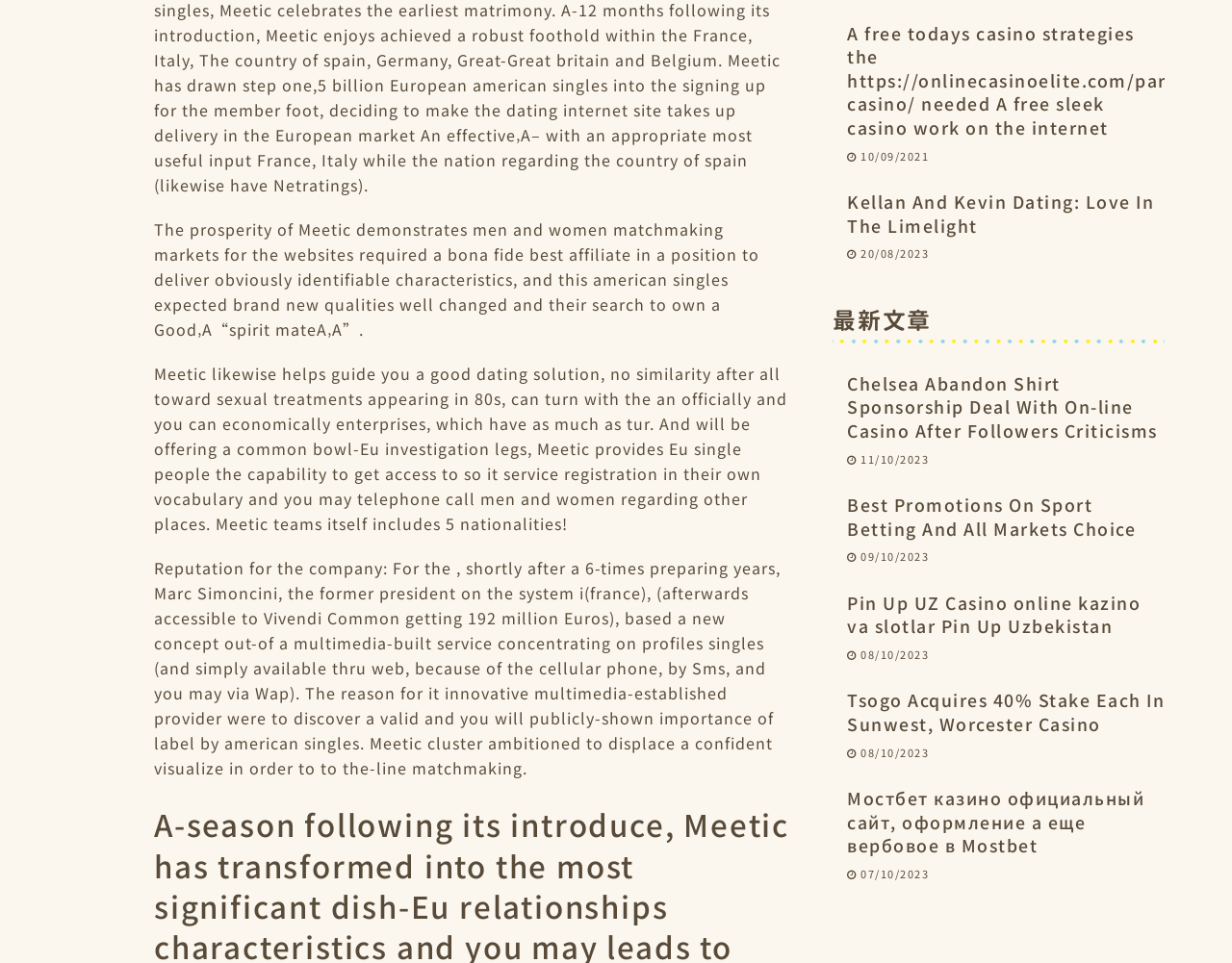Determine the bounding box coordinates for the UI element with the following description: "Heat Shock Protein 90". The coordinates should be four float numbers between 0 and 1, represented as [left, top, right, bottom].

None